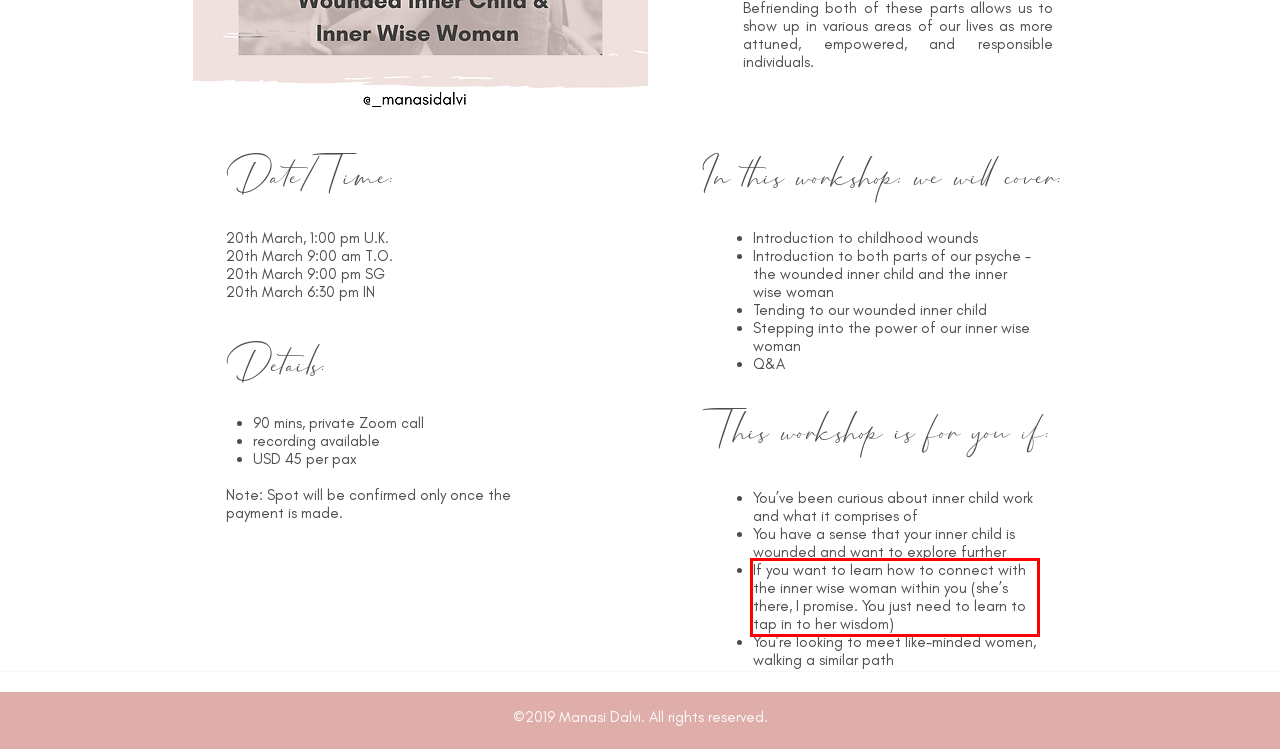Please identify and extract the text from the UI element that is surrounded by a red bounding box in the provided webpage screenshot.

If you want to learn how to connect with the inner wise woman within you (she’s there, I promise. You just need to learn to tap in to her wisdom)